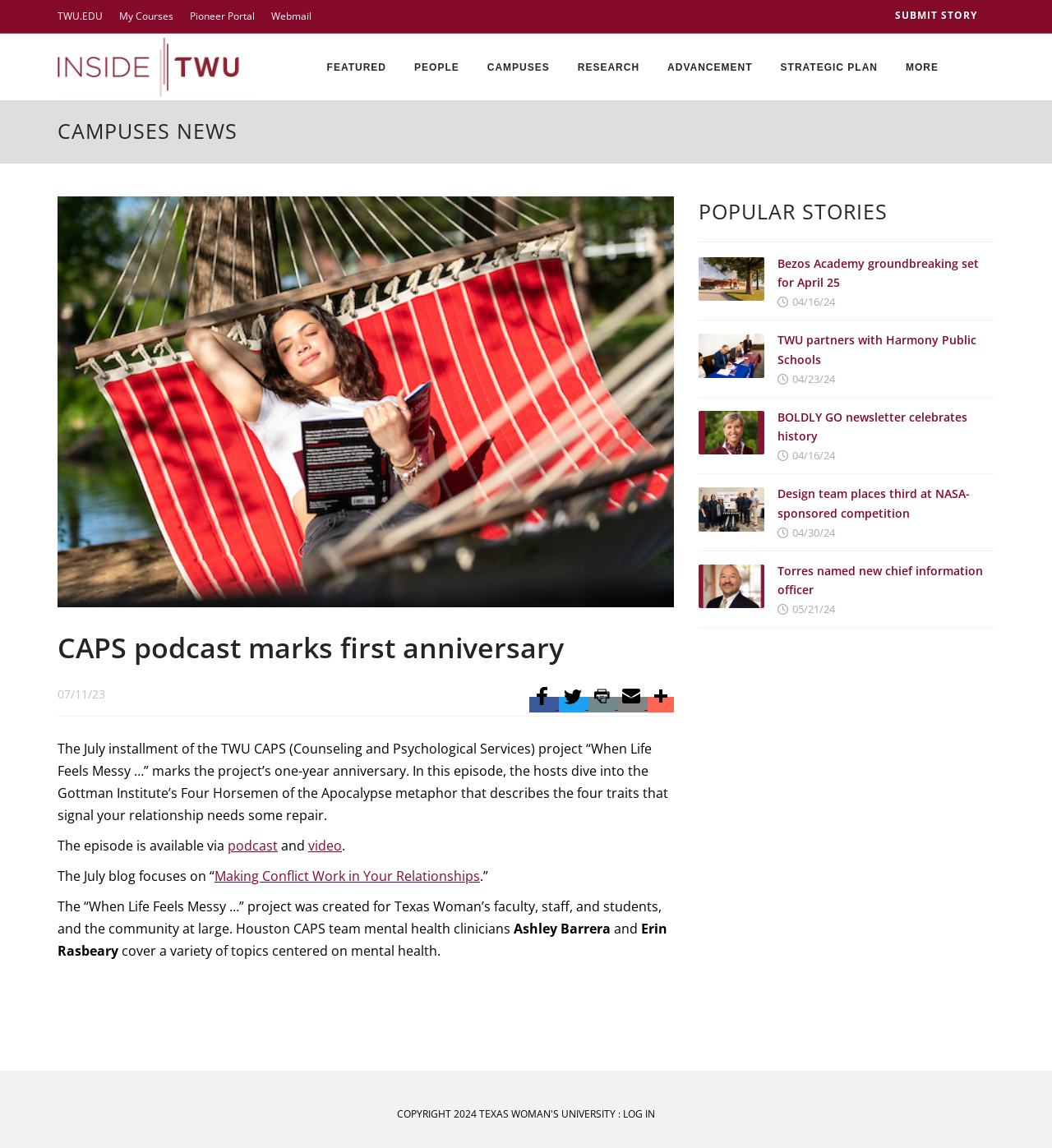Using the elements shown in the image, answer the question comprehensively: What is the name of the mental health clinician mentioned in the article?

The question can be answered by reading the text in the webpage, specifically the sentence 'Houston CAPS team mental health clinicians Ashley Barrera and Erin Rasbeary cover a variety of topics centered on mental health.'